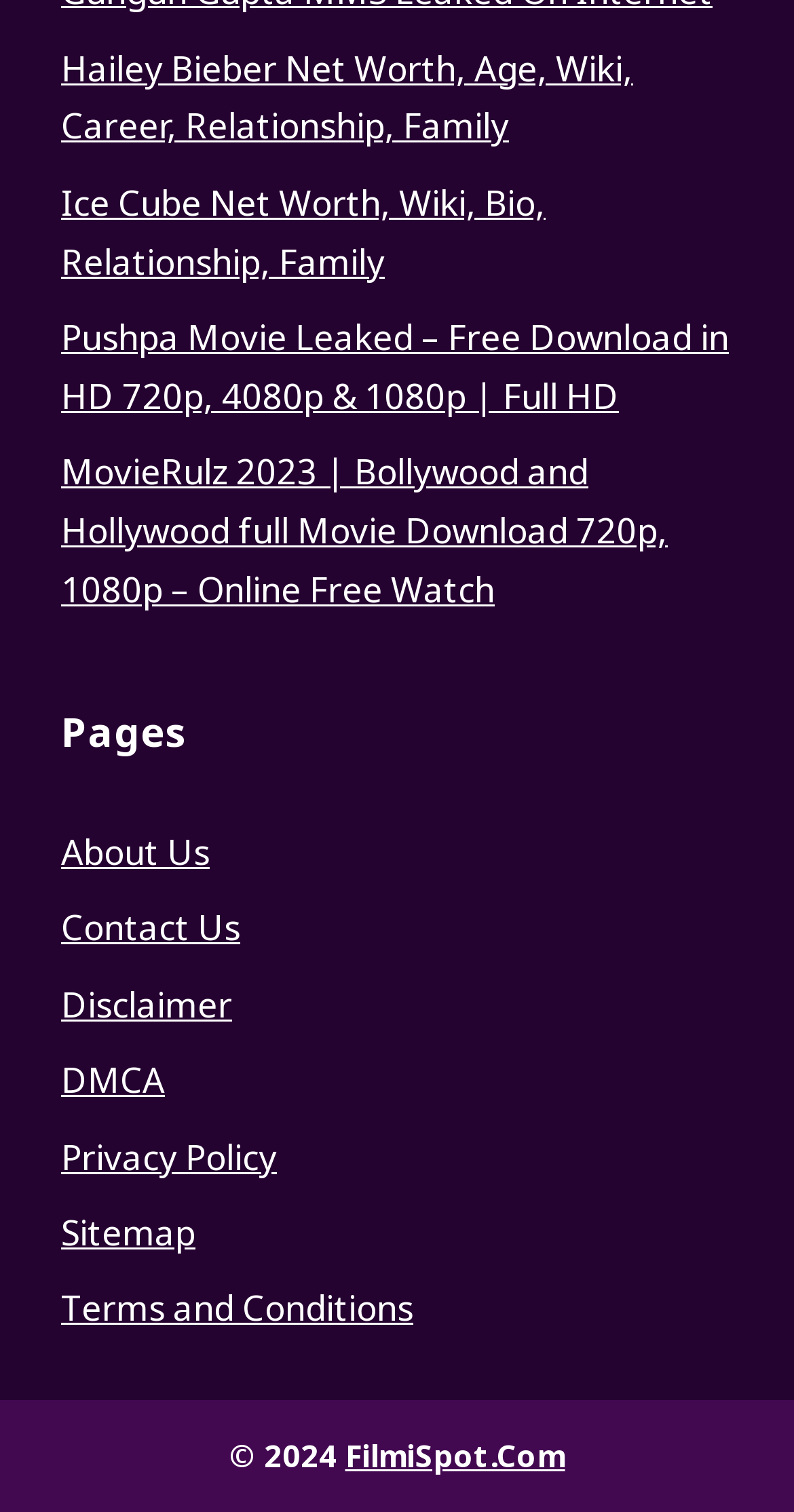Give a one-word or short phrase answer to this question: 
What is the first celebrity's name mentioned on the webpage?

Hailey Bieber